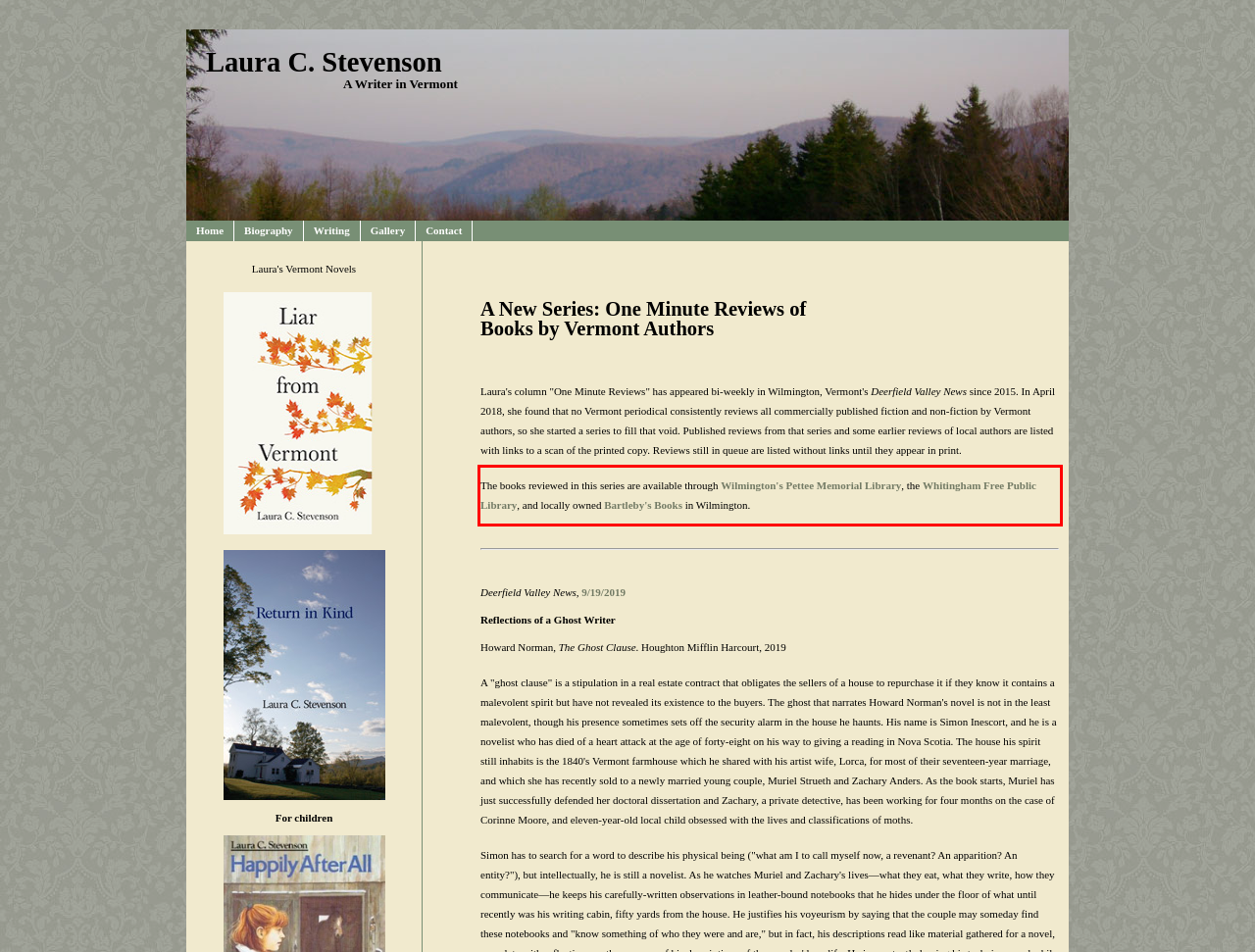Please take the screenshot of the webpage, find the red bounding box, and generate the text content that is within this red bounding box.

The books reviewed in this series are available through Wilmington's Pettee Memorial Library, the Whitingham Free Public Library, and locally owned Bartleby's Books in Wilmington.